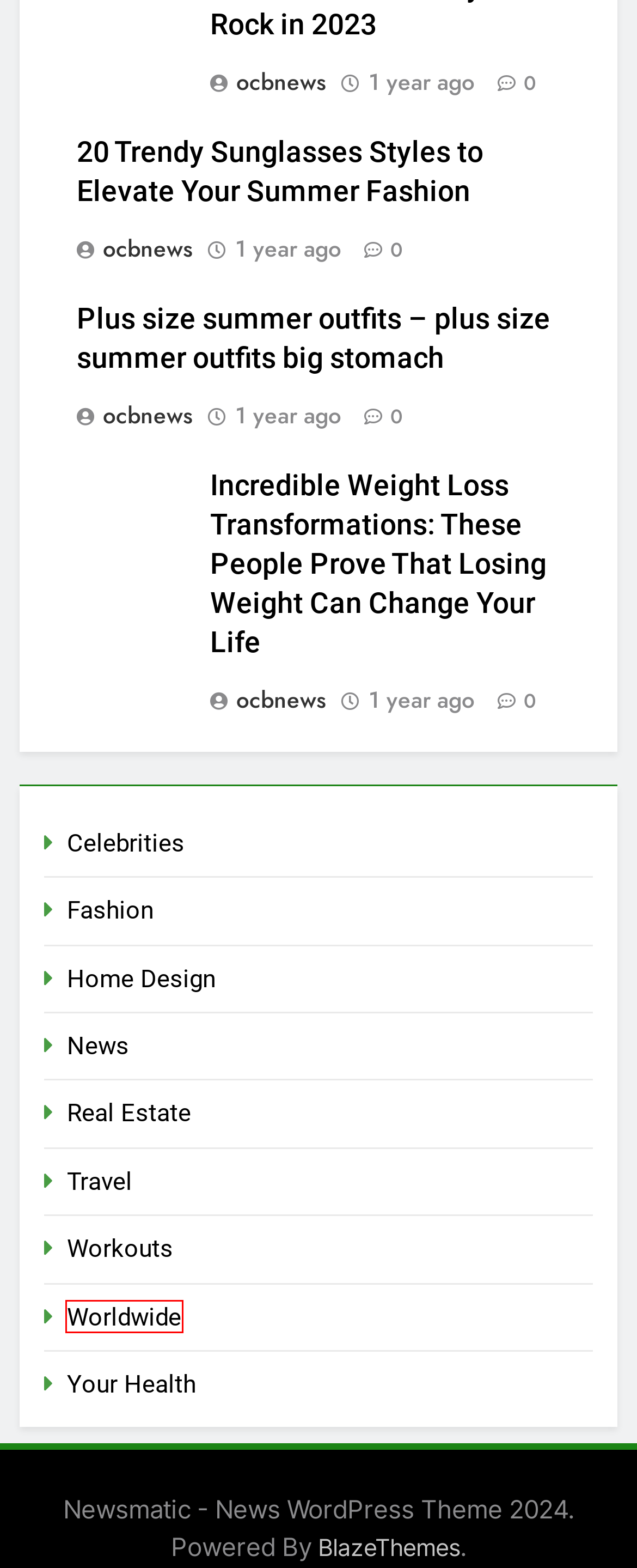A screenshot of a webpage is given, featuring a red bounding box around a UI element. Please choose the webpage description that best aligns with the new webpage after clicking the element in the bounding box. These are the descriptions:
A. Travel – OCBnews
B. Free & Premium Clean Design WordPress Themes - Blaze Themes
C. Real Estate – OCBnews
D. Fashion – OCBnews
E. Worldwide – OCBnews
F. News – OCBnews
G. Home Design – OCBnews
H. Celebrities – OCBnews

E